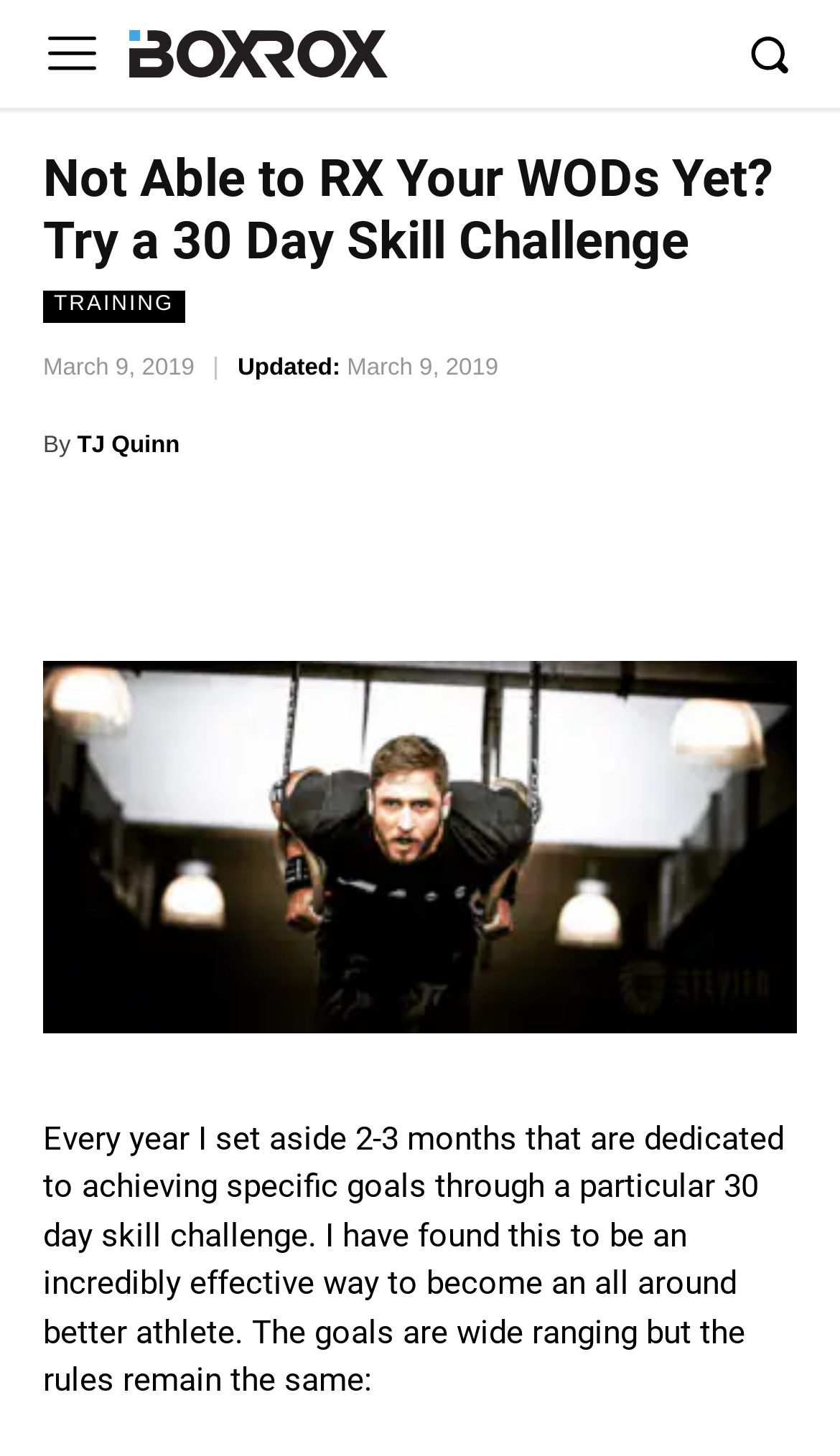Give a one-word or short-phrase answer to the following question: 
What is the image below the article title?

Ring Muscle up